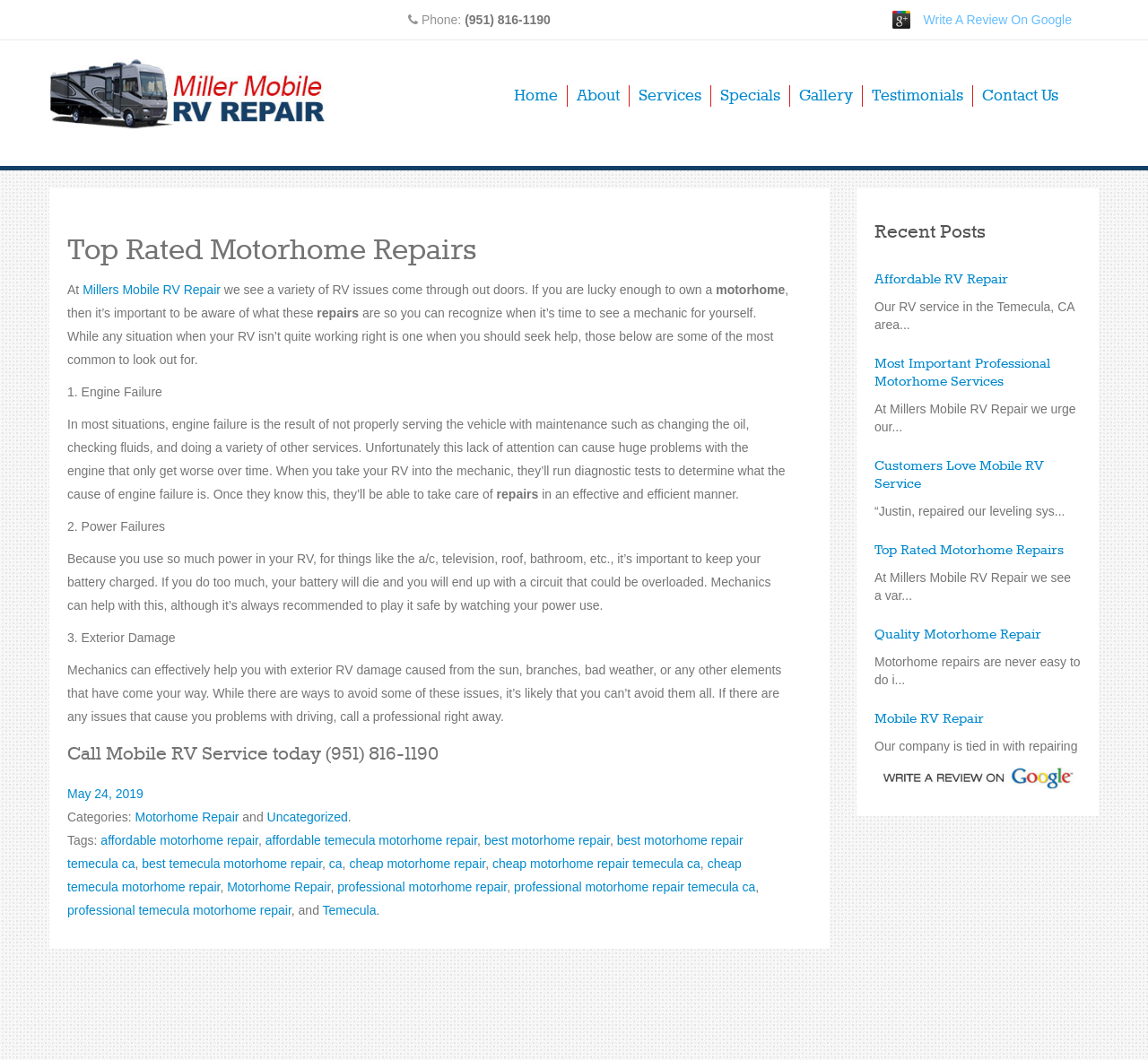Identify the bounding box coordinates of the clickable section necessary to follow the following instruction: "Call the phone number". The coordinates should be presented as four float numbers from 0 to 1, i.e., [left, top, right, bottom].

[0.405, 0.012, 0.48, 0.025]